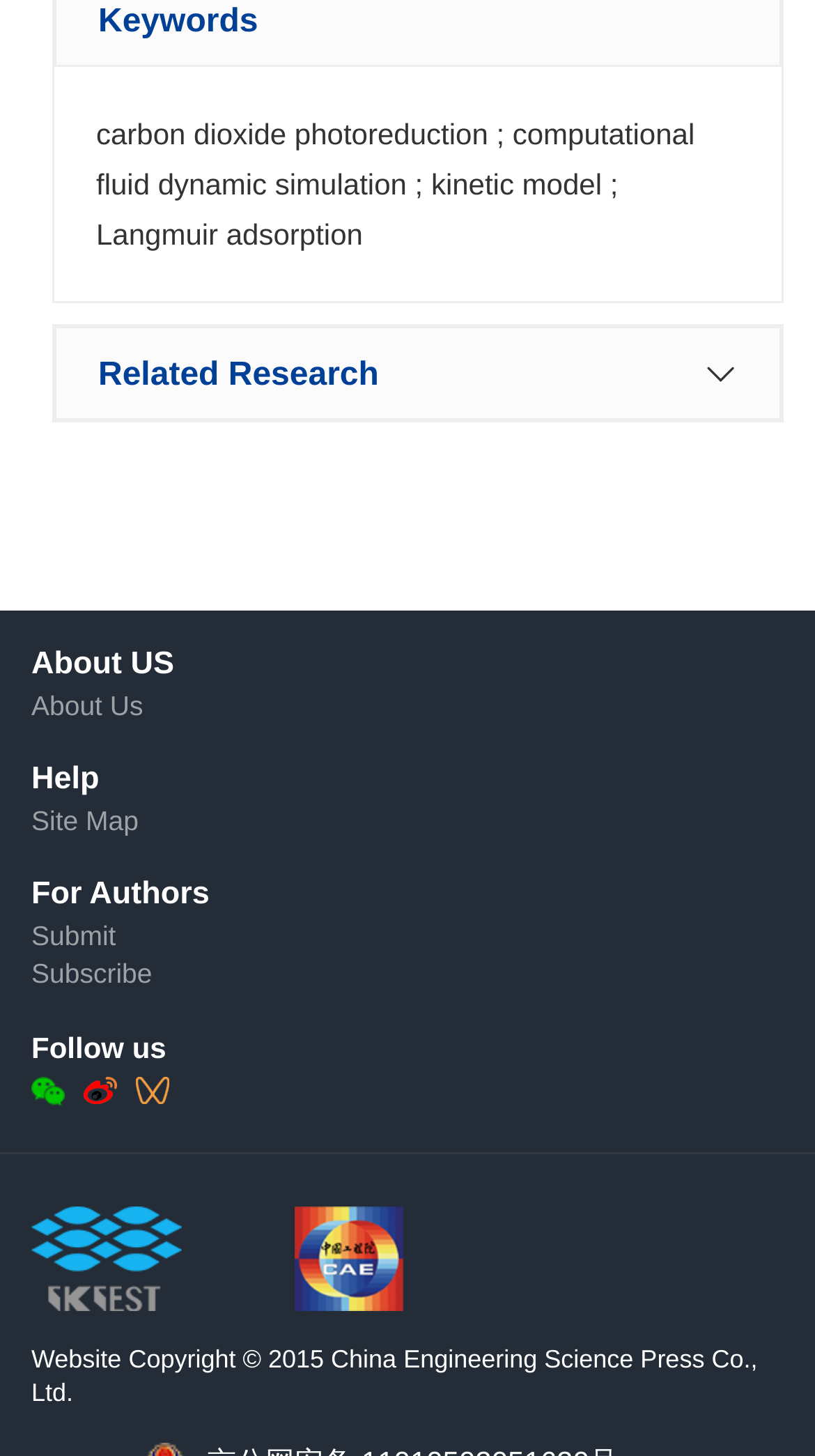Given the description Subscribe, predict the bounding box coordinates of the UI element. Ensure the coordinates are in the format (top-left x, top-left y, bottom-right x, bottom-right y) and all values are between 0 and 1.

[0.038, 0.658, 0.187, 0.679]